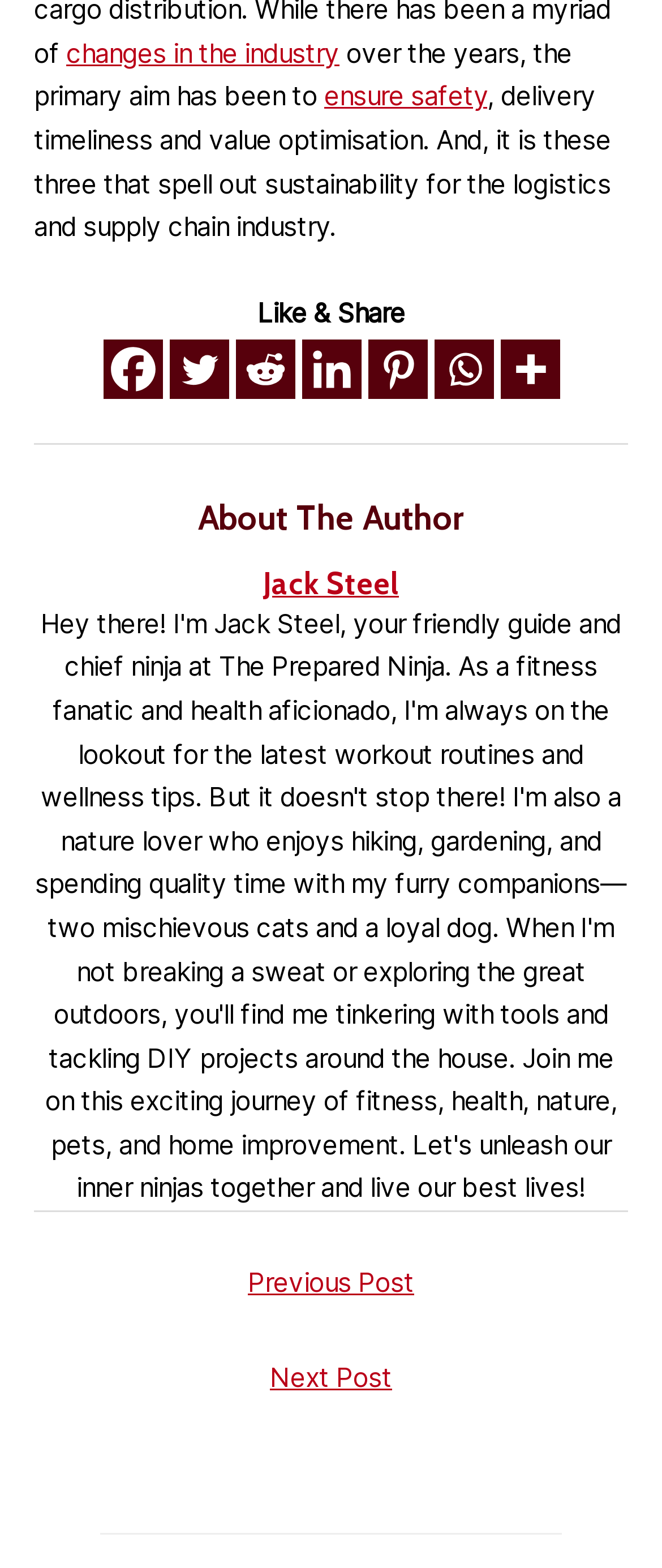Identify the bounding box coordinates of the element that should be clicked to fulfill this task: "Click the logo Classifier link". The coordinates should be provided as four float numbers between 0 and 1, i.e., [left, top, right, bottom].

None